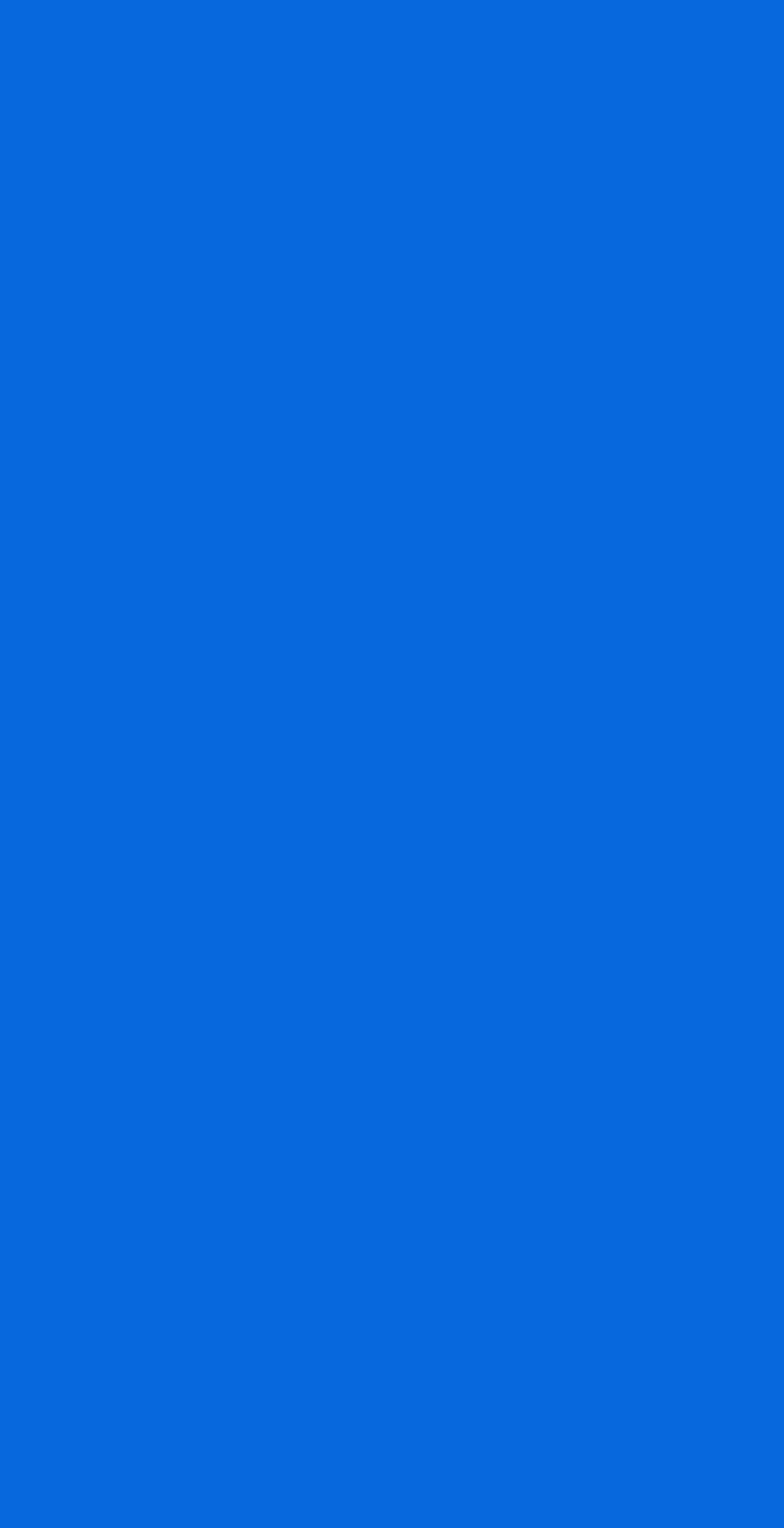Pinpoint the bounding box coordinates for the area that should be clicked to perform the following instruction: "View musician profile of Mandolin Player looking to jam/join band".

[0.087, 0.492, 0.215, 0.515]